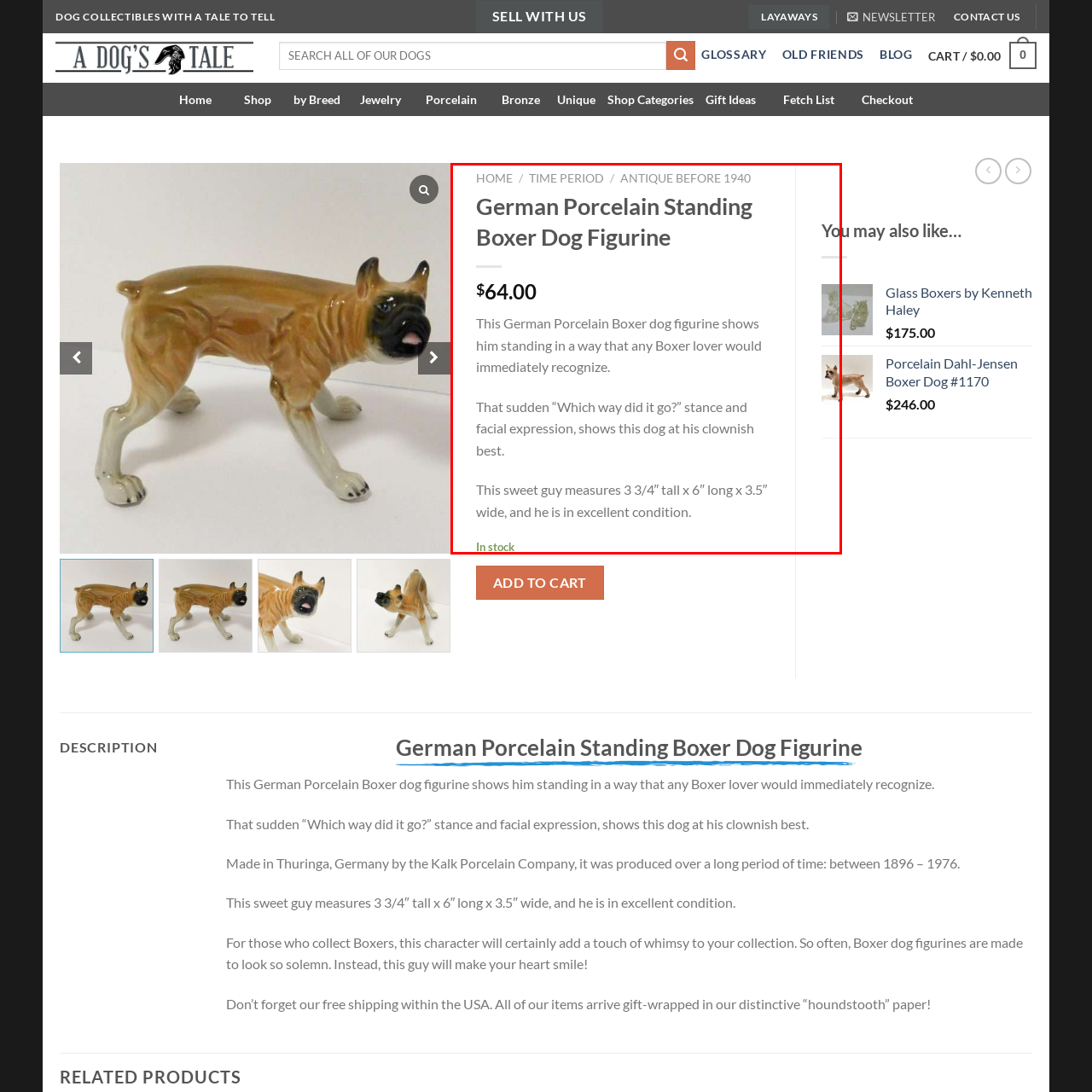Look at the section of the image marked by the red box and offer an in-depth answer to the next question considering the visual cues: What is the height of the figurine?

The caption provides the dimensions of the figurine, stating that it measures 3¾ inches tall, which is the height of the figurine.